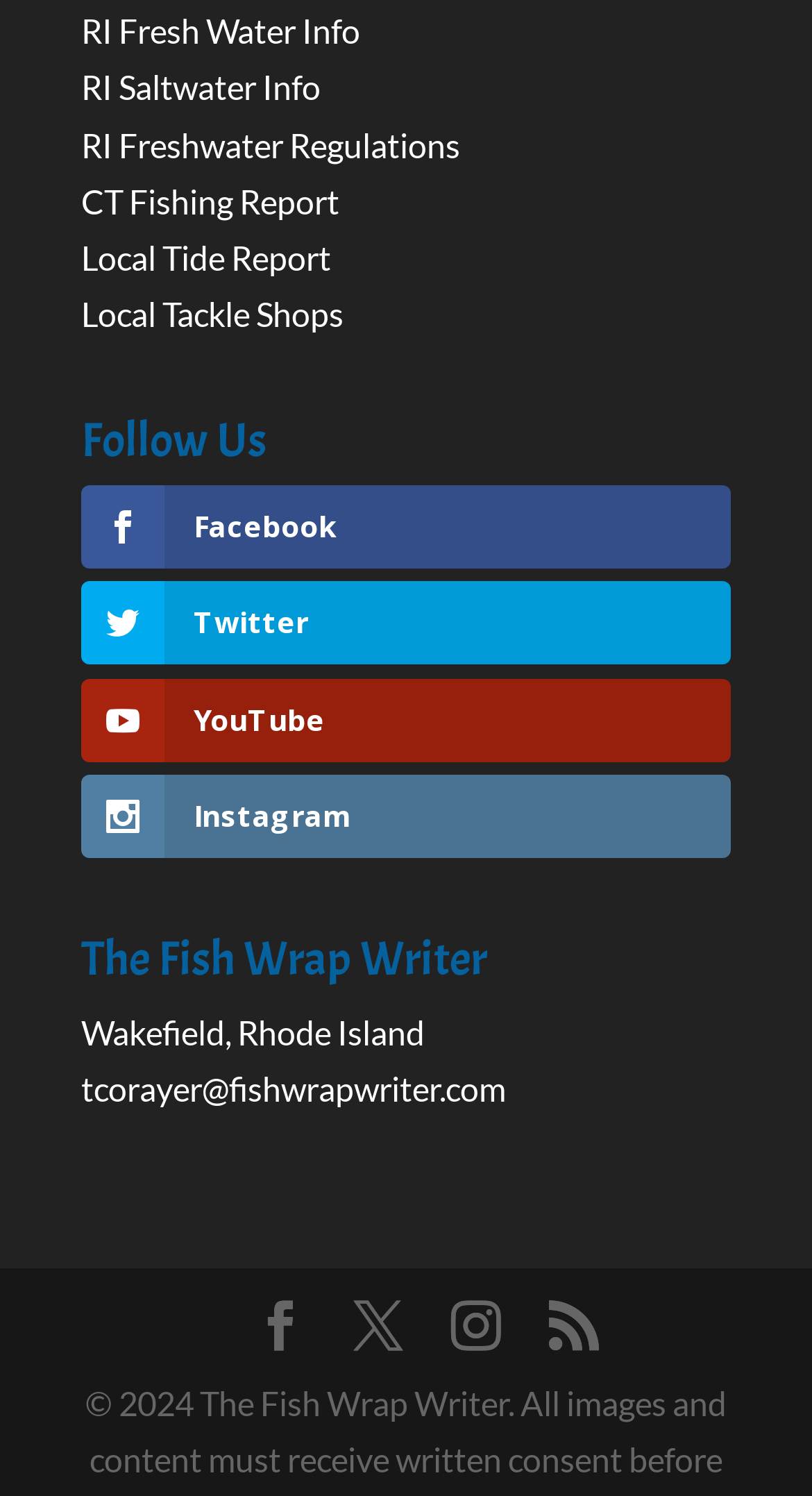Identify the bounding box coordinates of the clickable section necessary to follow the following instruction: "Check Local Tide Report". The coordinates should be presented as four float numbers from 0 to 1, i.e., [left, top, right, bottom].

[0.1, 0.159, 0.408, 0.185]